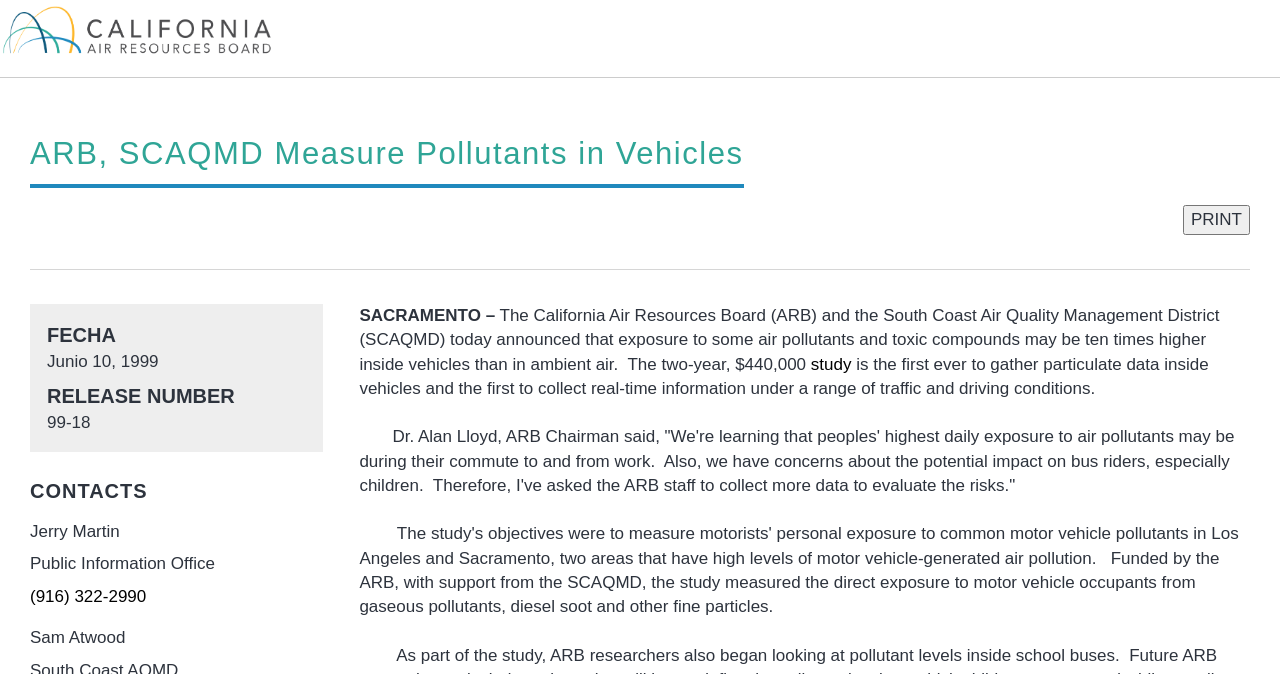What is the date of the study?
Refer to the image and answer the question using a single word or phrase.

Junio 10, 1999